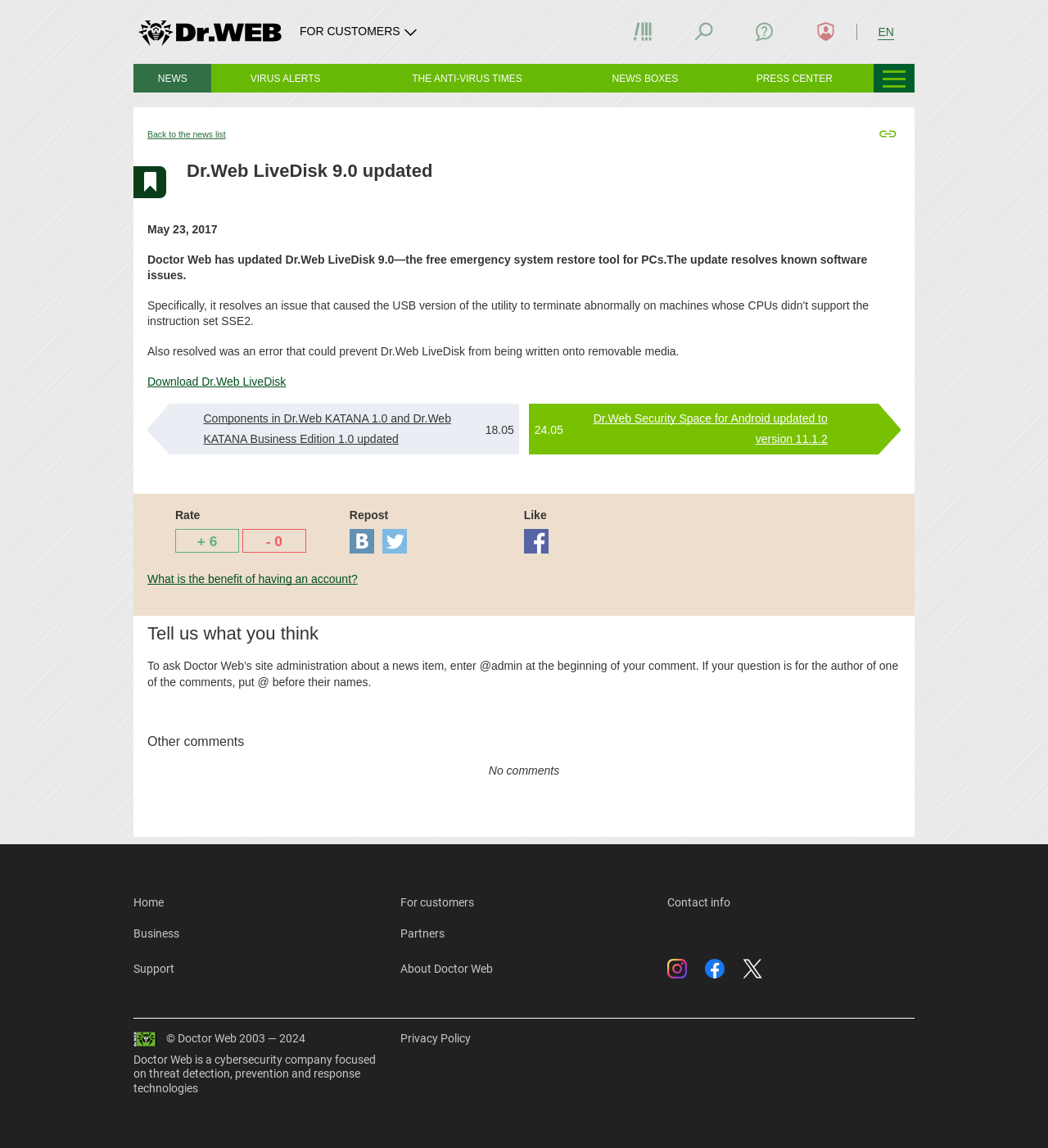Look at the image and give a detailed response to the following question: What error was resolved in the update?

The webpage mentions that the update resolves known software issues, including an error that could prevent Dr.Web LiveDisk from being written onto removable media.